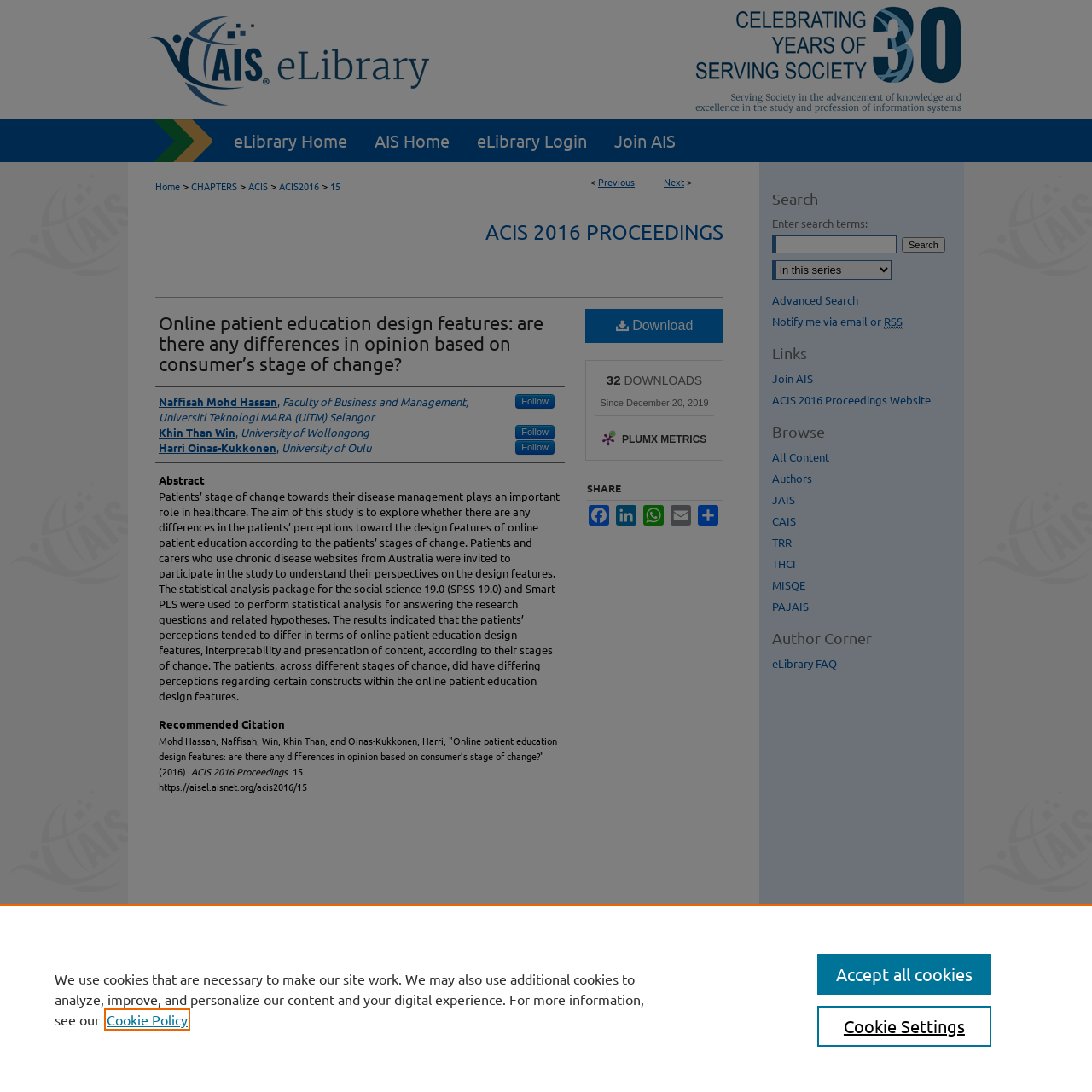Can you identify and provide the main heading of the webpage?

Online patient education design features: are there any differences in opinion based on consumer’s stage of change?